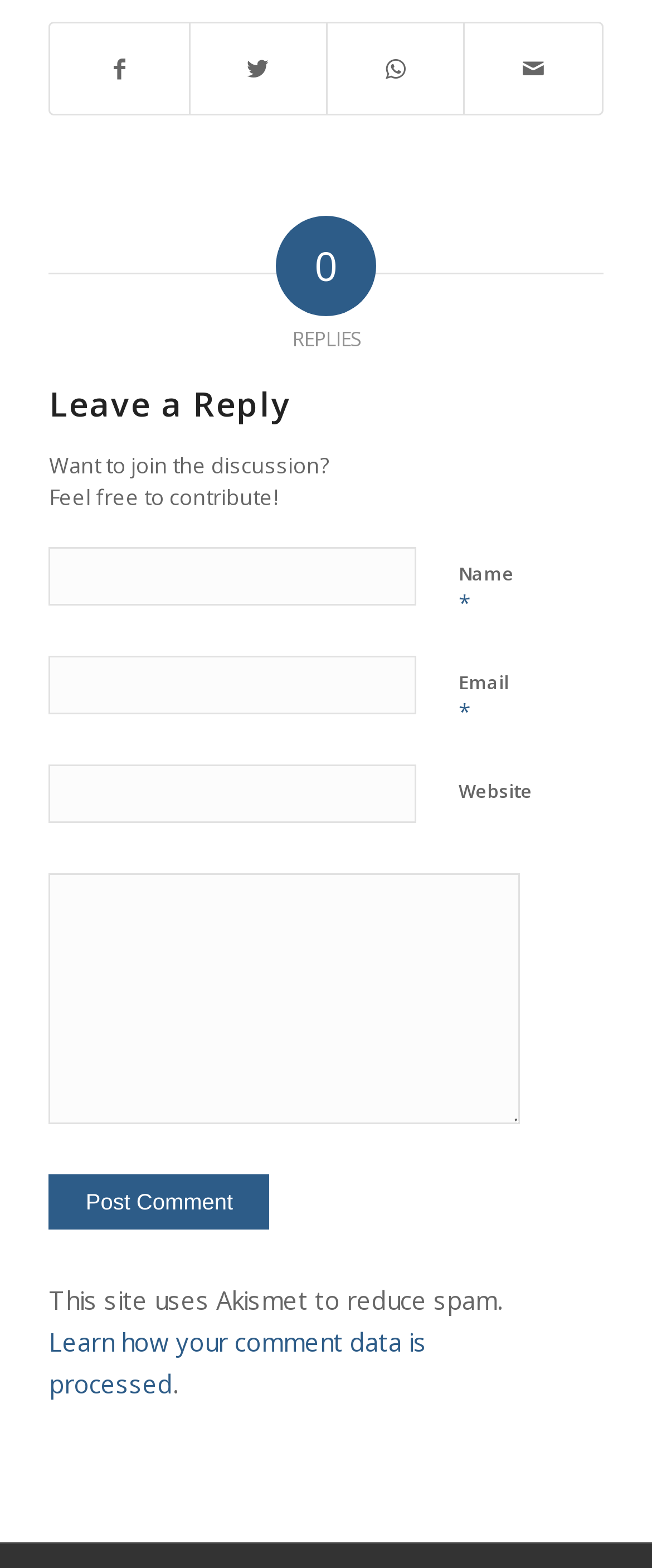Can you specify the bounding box coordinates for the region that should be clicked to fulfill this instruction: "View product details".

None